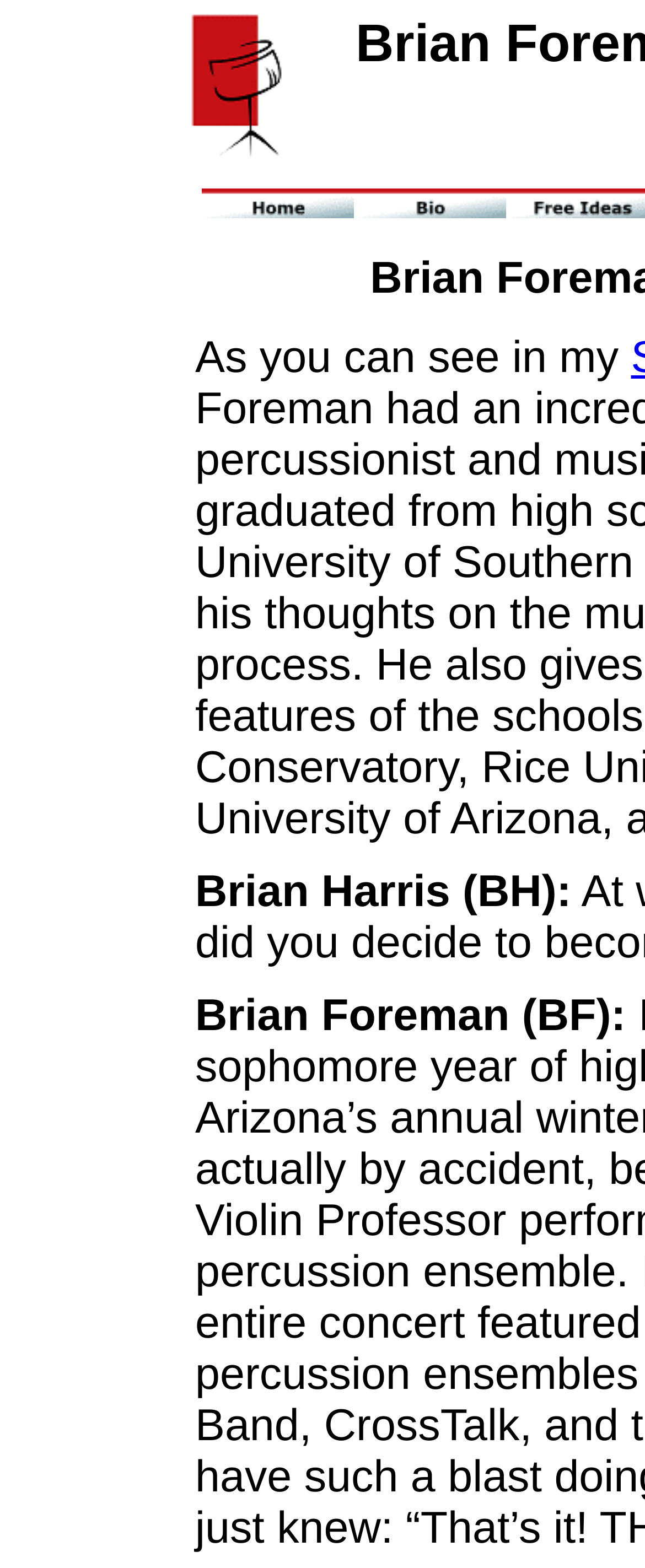What is the width of the first table cell?
Using the image as a reference, answer the question in detail.

According to the bounding box coordinates of the first table cell, its width is calculated by subtracting the left coordinate from the right coordinate, which is 0.551 - 0.295 = 0.156.